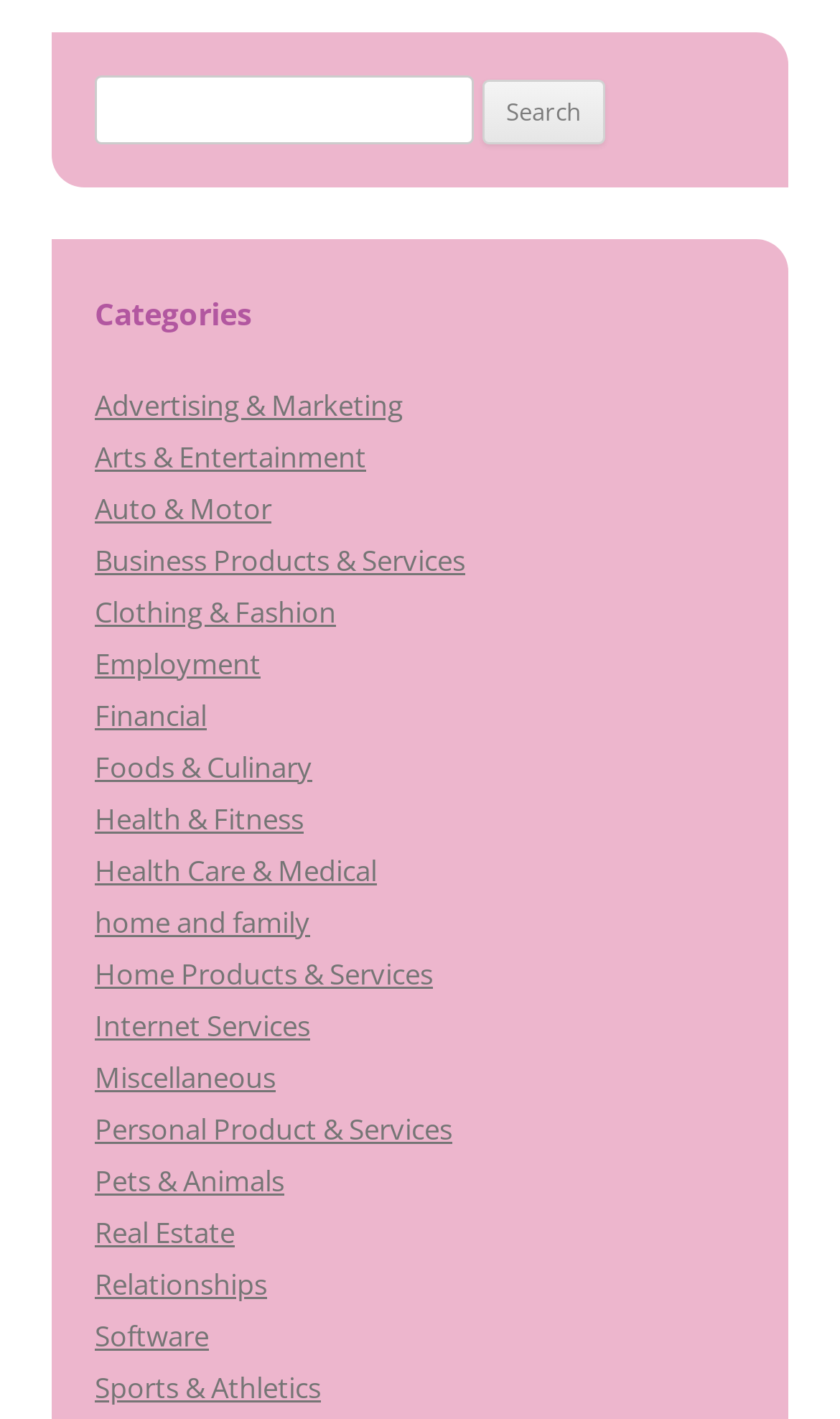Look at the image and write a detailed answer to the question: 
What is the first category listed?

The first category listed is 'Advertising & Marketing', which is the first link in the 'Categories' section.